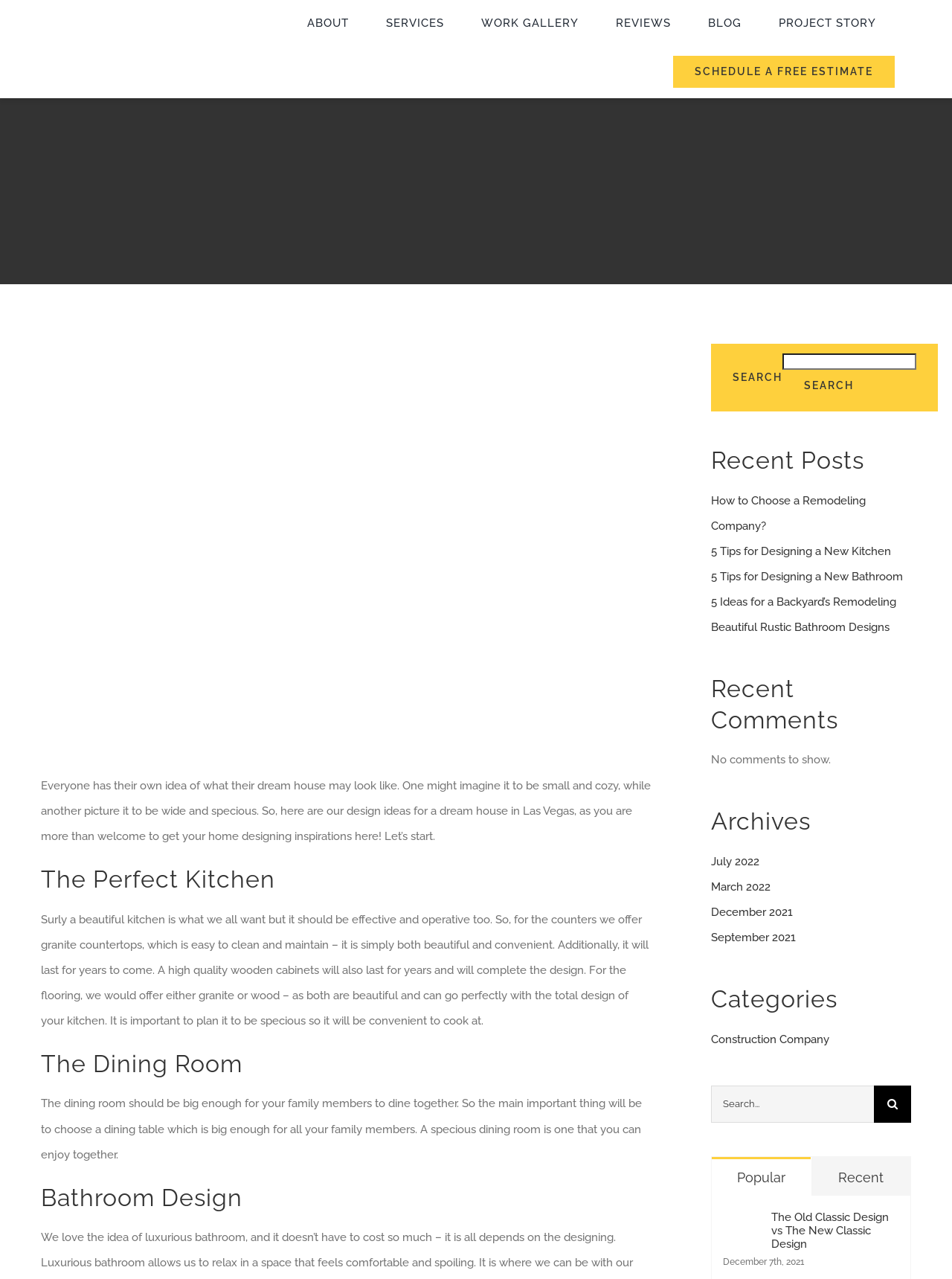Pinpoint the bounding box coordinates of the element you need to click to execute the following instruction: "Go to Top". The bounding box should be represented by four float numbers between 0 and 1, in the format [left, top, right, bottom].

[0.904, 0.724, 0.941, 0.745]